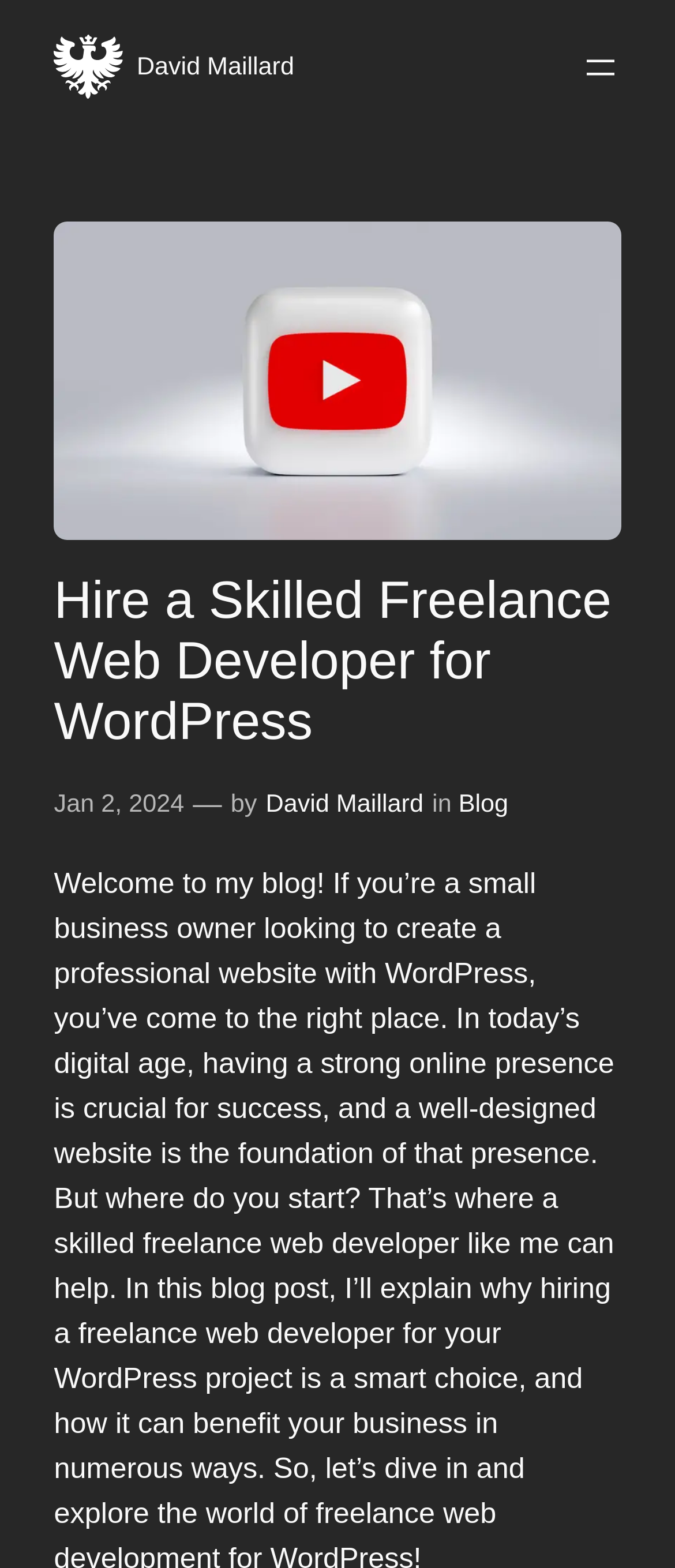Identify and provide the text of the main header on the webpage.

Hire a Skilled Freelance Web Developer for WordPress